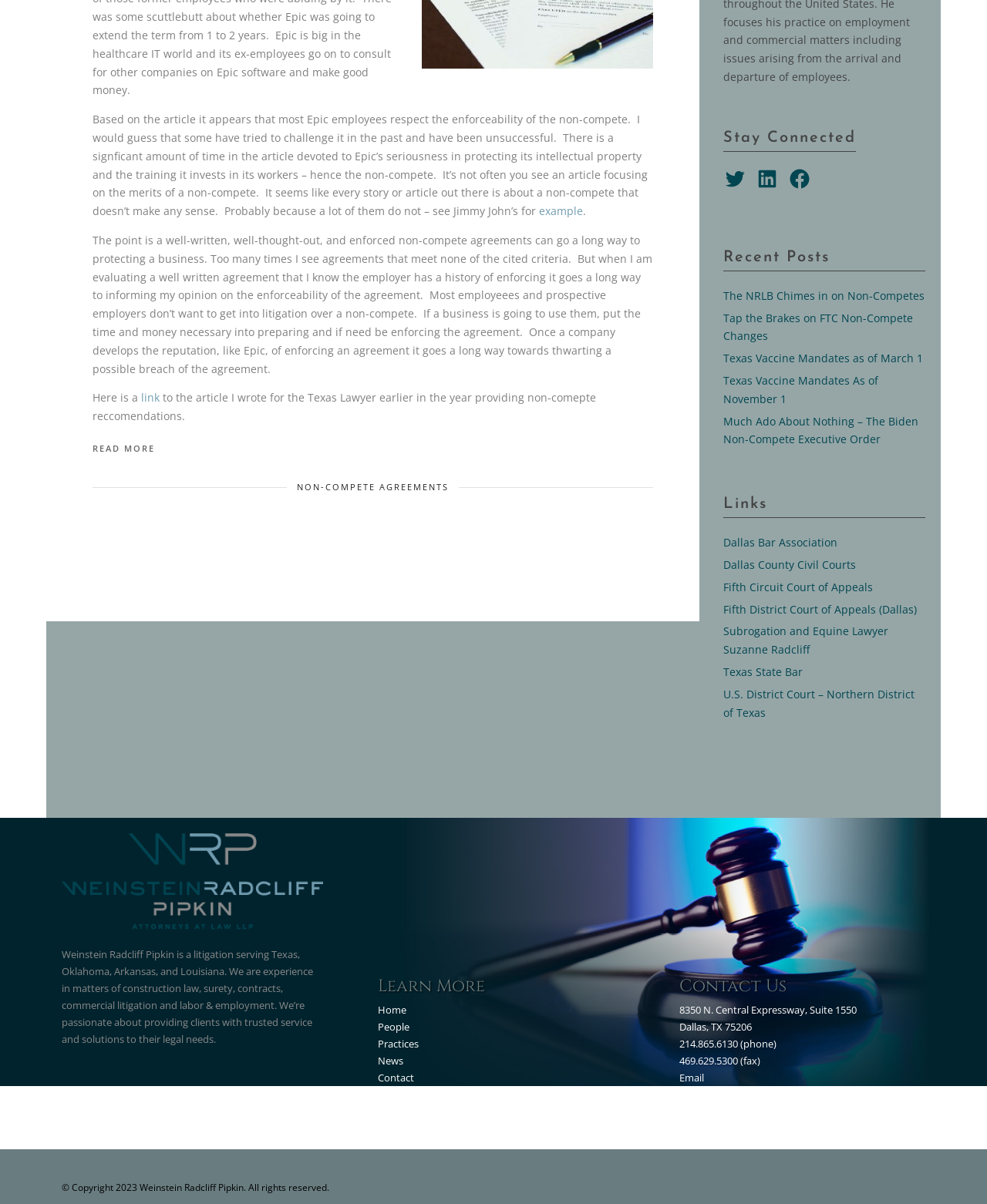Identify the bounding box for the element characterized by the following description: "Non-Compete Agreements".

[0.301, 0.399, 0.455, 0.409]